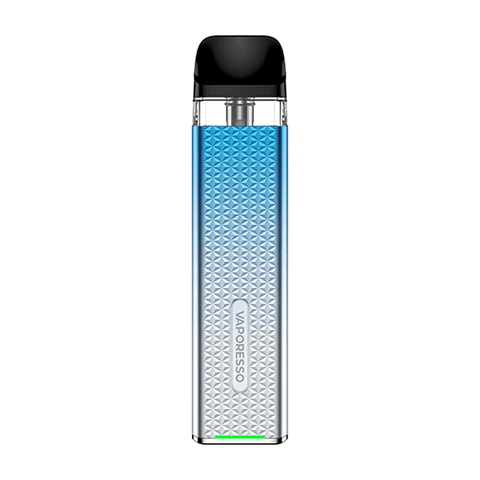What is the purpose of the airflow adjustment button?
Refer to the image and provide a concise answer in one word or phrase.

Customize vaping experience